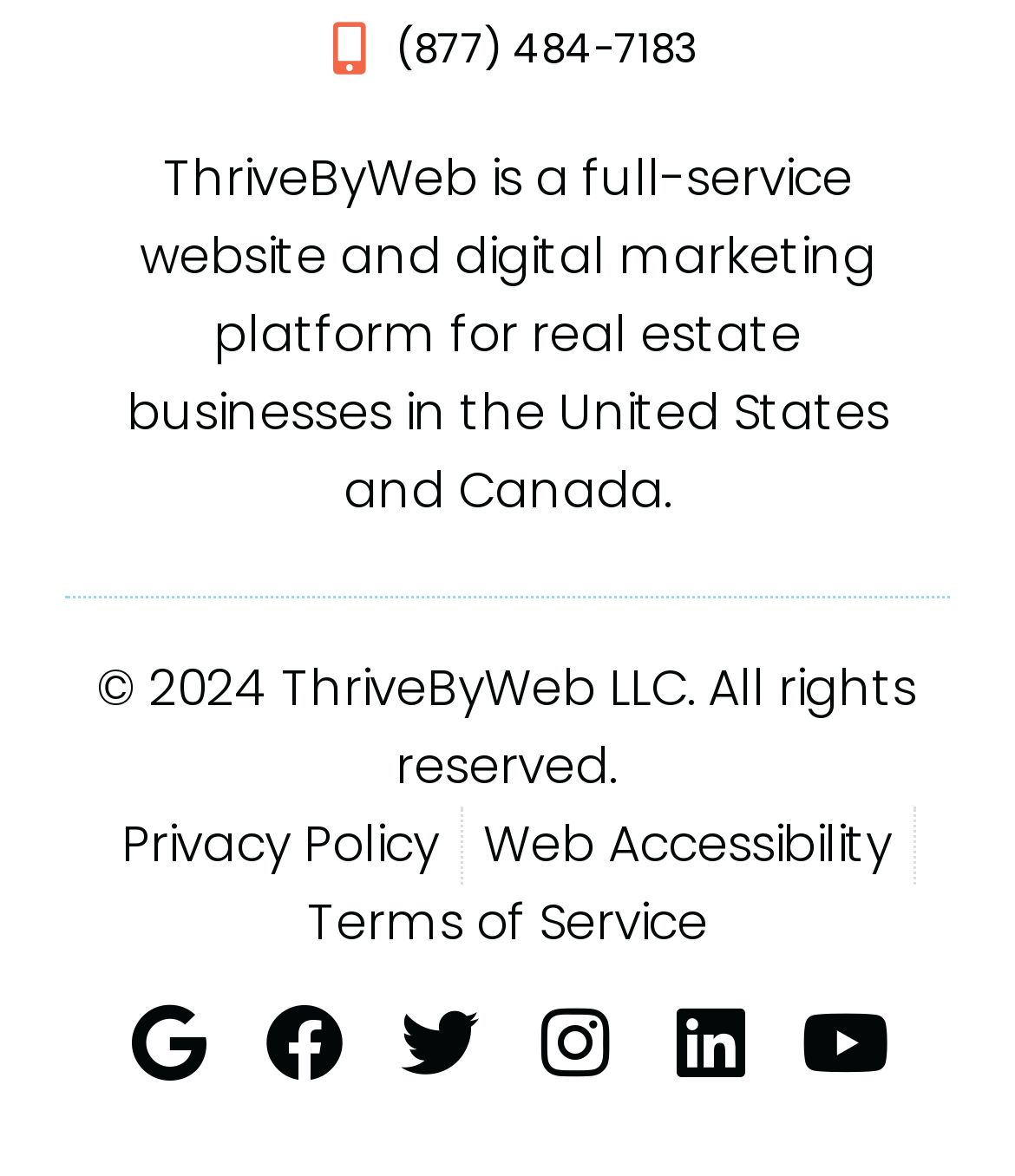What is the purpose of ThriveByWeb?
Based on the visual details in the image, please answer the question thoroughly.

The purpose of ThriveByWeb is described in a static text element with bounding box coordinates [0.124, 0.121, 0.876, 0.446], which states that it is a full-service website and digital marketing platform for real estate businesses in the United States and Canada.